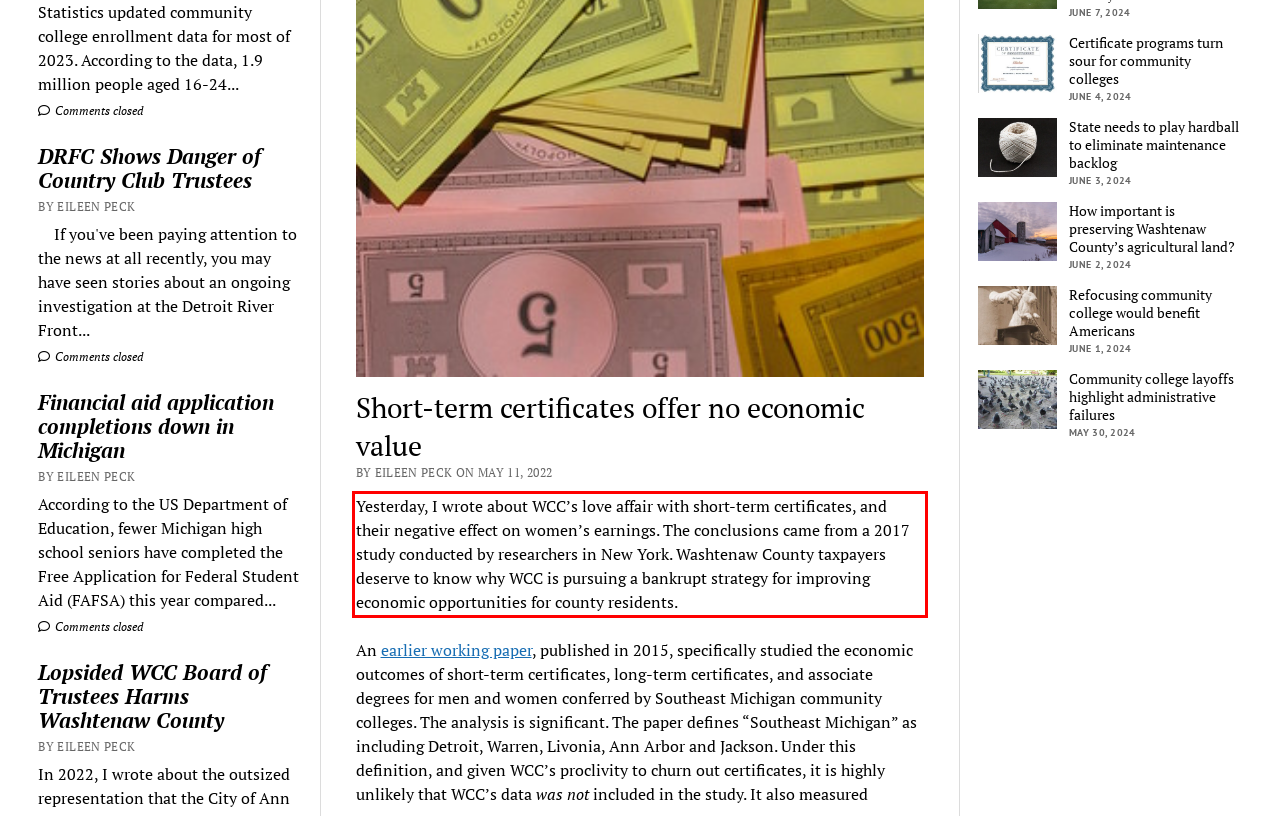Given a screenshot of a webpage with a red bounding box, extract the text content from the UI element inside the red bounding box.

Yesterday, I wrote about WCC’s love affair with short-term certificates, and their negative effect on women’s earnings. The conclusions came from a 2017 study conducted by researchers in New York. Washtenaw County taxpayers deserve to know why WCC is pursuing a bankrupt strategy for improving economic opportunities for county residents.